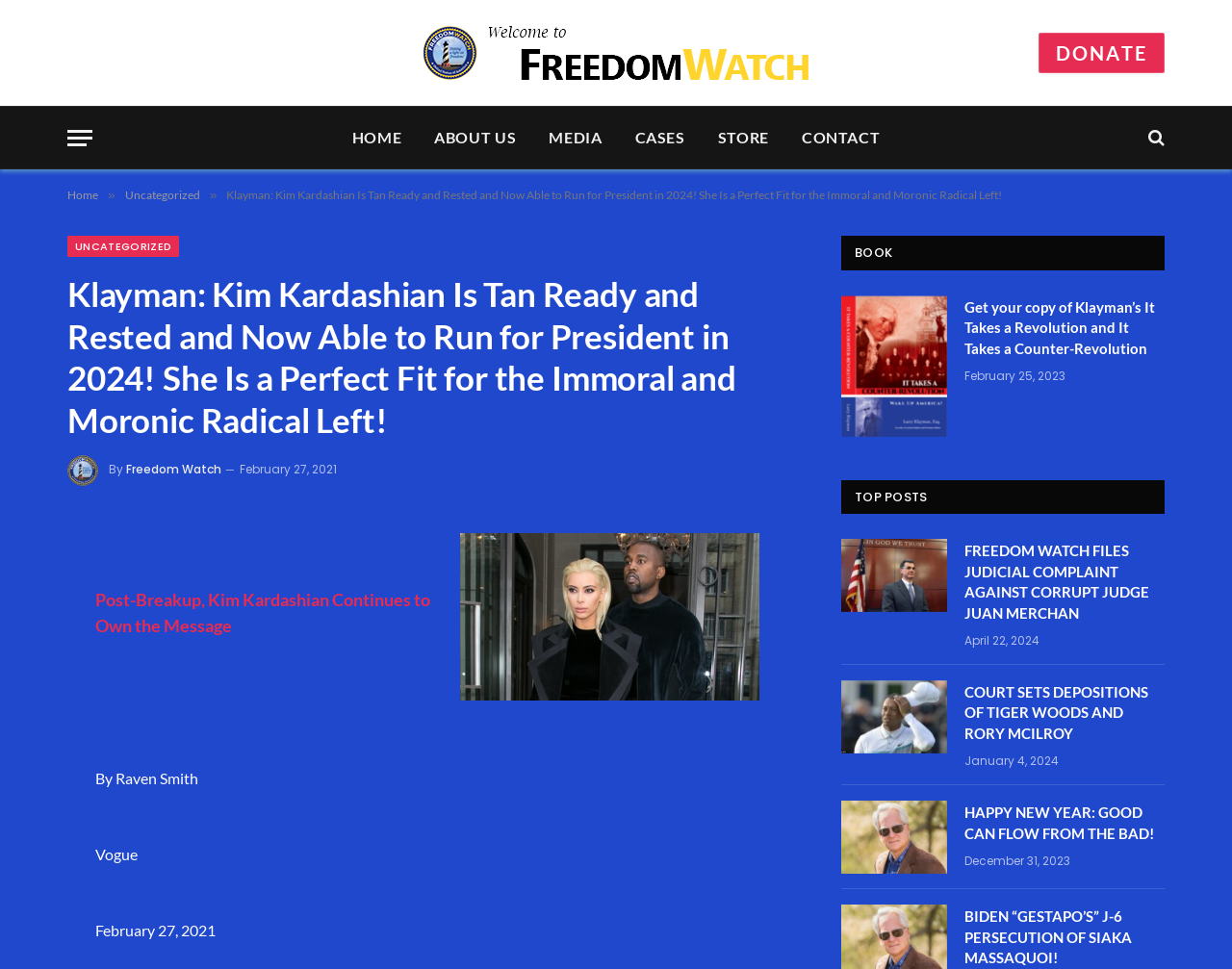What is the date of the second article?
Based on the content of the image, thoroughly explain and answer the question.

The date of the second article can be found below the title of the article, and it is written as 'February 27, 2021'.